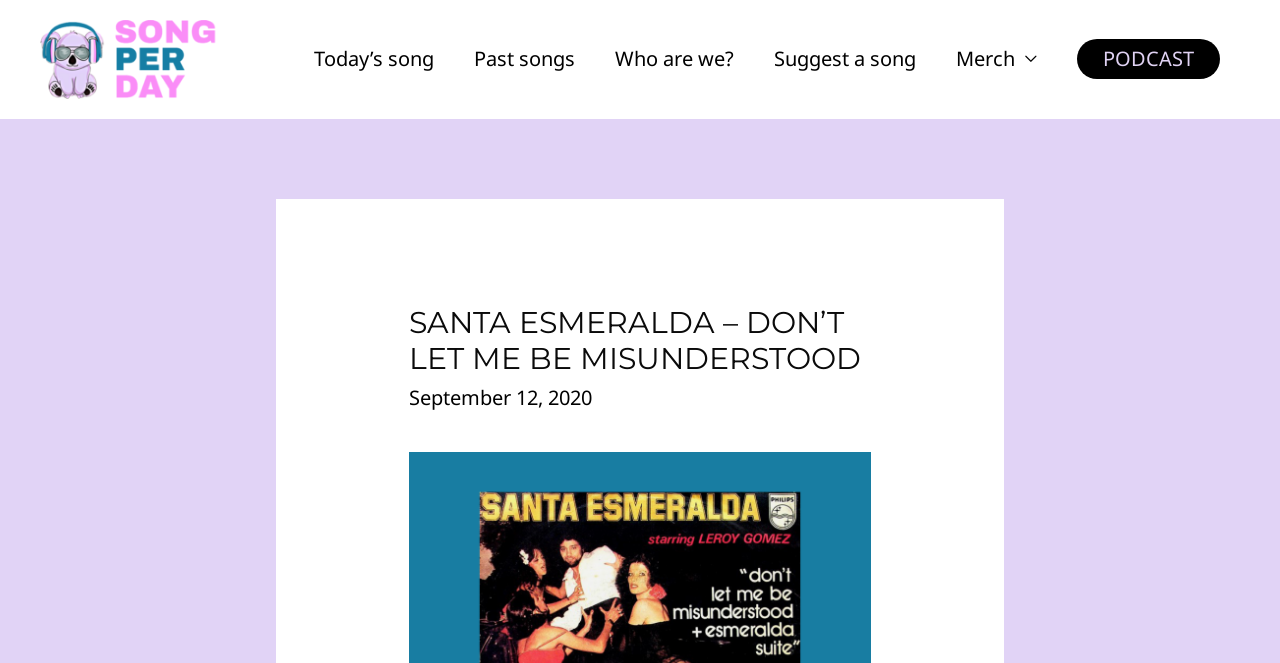Show the bounding box coordinates for the HTML element described as: "Past songs".

[0.355, 0.029, 0.465, 0.15]